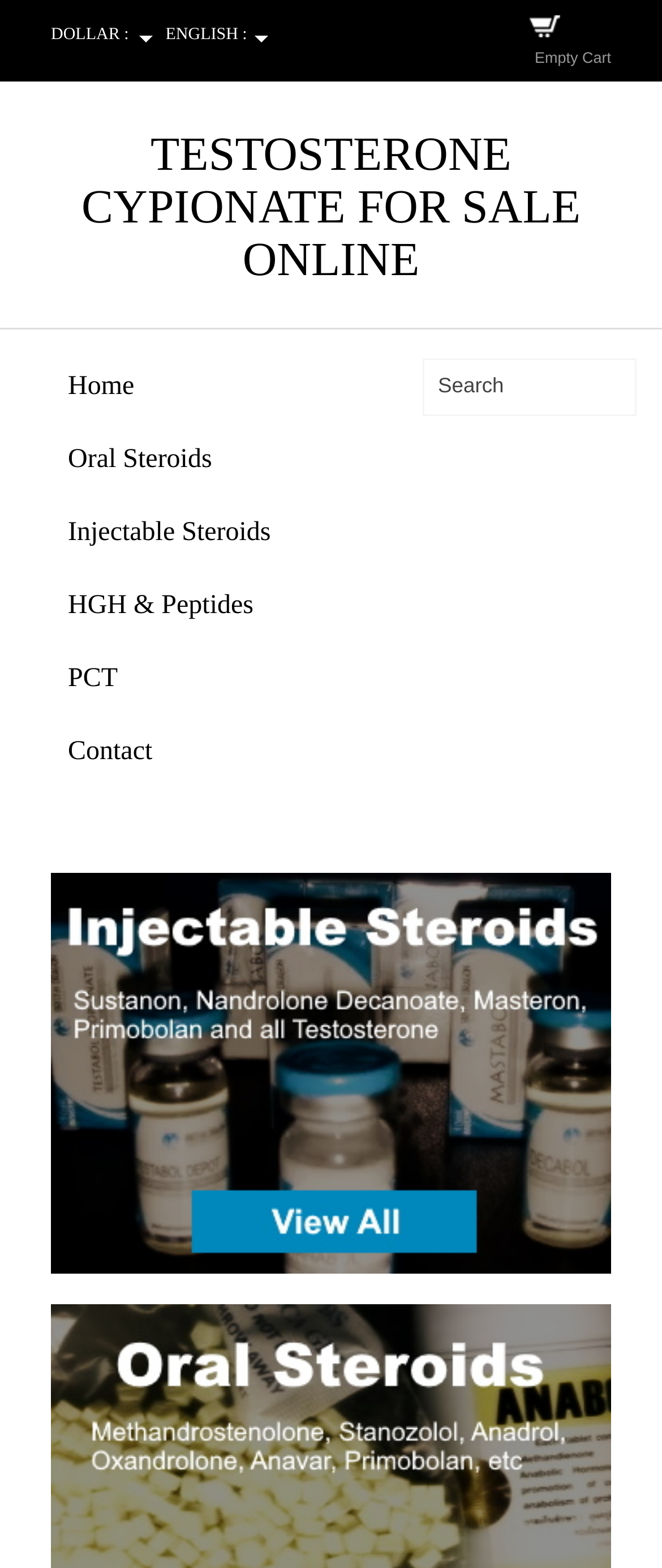Summarize the webpage with intricate details.

The webpage is an online store selling anabolic steroids and related products. At the top left, there is a combobox for selecting currency, accompanied by a static text "DOLLAR :" and another option "EURO" to the right. Below this, there is another combobox for selecting language, accompanied by a static text "ENGLISH :" and options "FRENCH" and "GERMAN" to the right.

On the top right, there are two links: an empty cart link and another link with no text. Below these links, there is a prominent heading "TESTOSTERONE CYPIONATE FOR SALE ONLINE" that spans the entire width of the page.

On the left side, there is a navigation menu with links to "Home", "Oral Steroids", "Injectable Steroids", "HGH & Peptides", "PCT", and "Contact". Below this menu, there is a search box with a static text "Search" and a button to the right.

On the right side, there is a large figure that takes up most of the page's width, containing a link "Buy Injectable Steroids" and an image with the same text. This figure is positioned below the navigation menu and search box.

Overall, the webpage has a simple layout with a focus on navigation and search functionality, as well as a prominent call-to-action to buy injectable steroids.